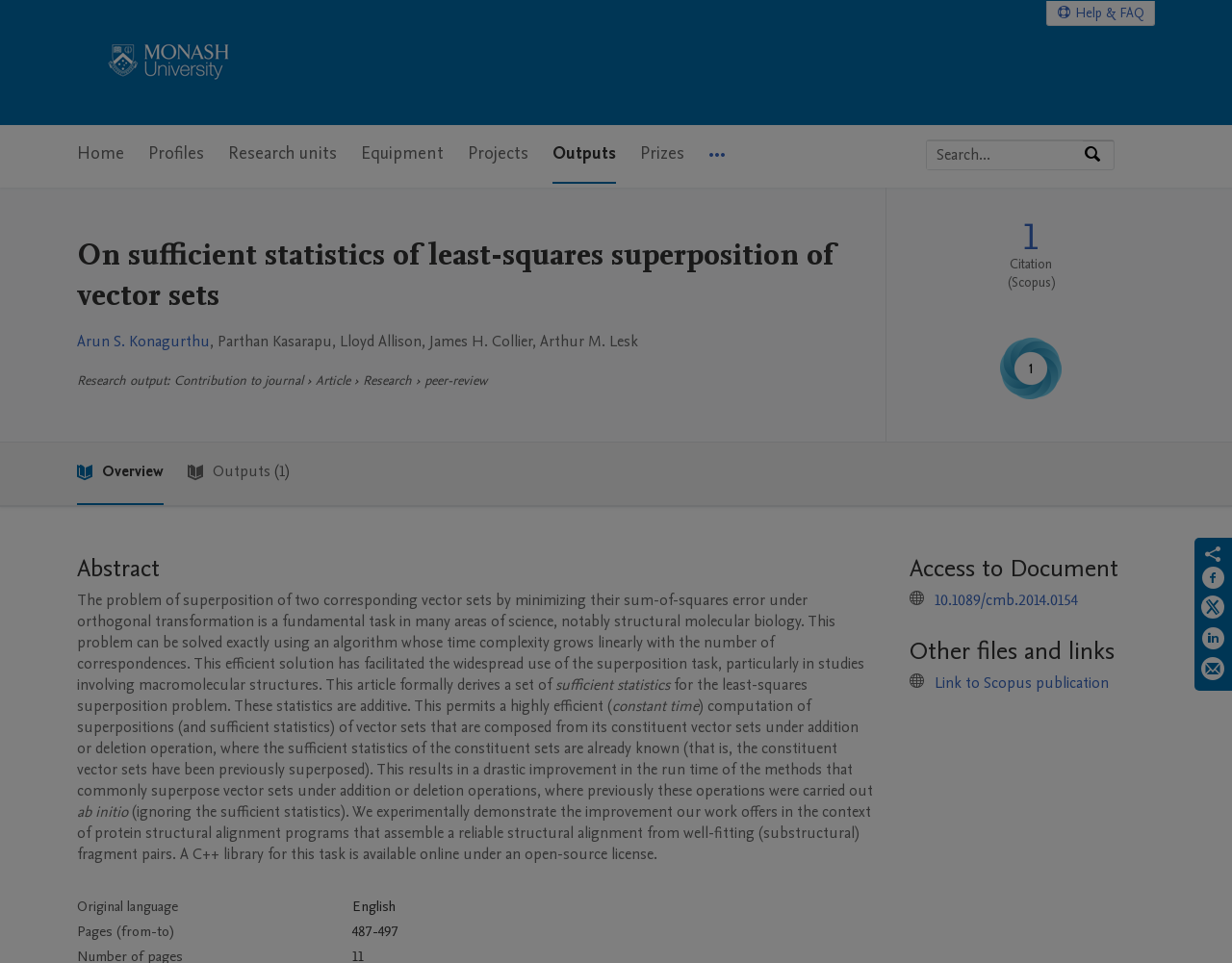Bounding box coordinates are to be given in the format (top-left x, top-left y, bottom-right x, bottom-right y). All values must be floating point numbers between 0 and 1. Provide the bounding box coordinate for the UI element described as: Write For Us

None